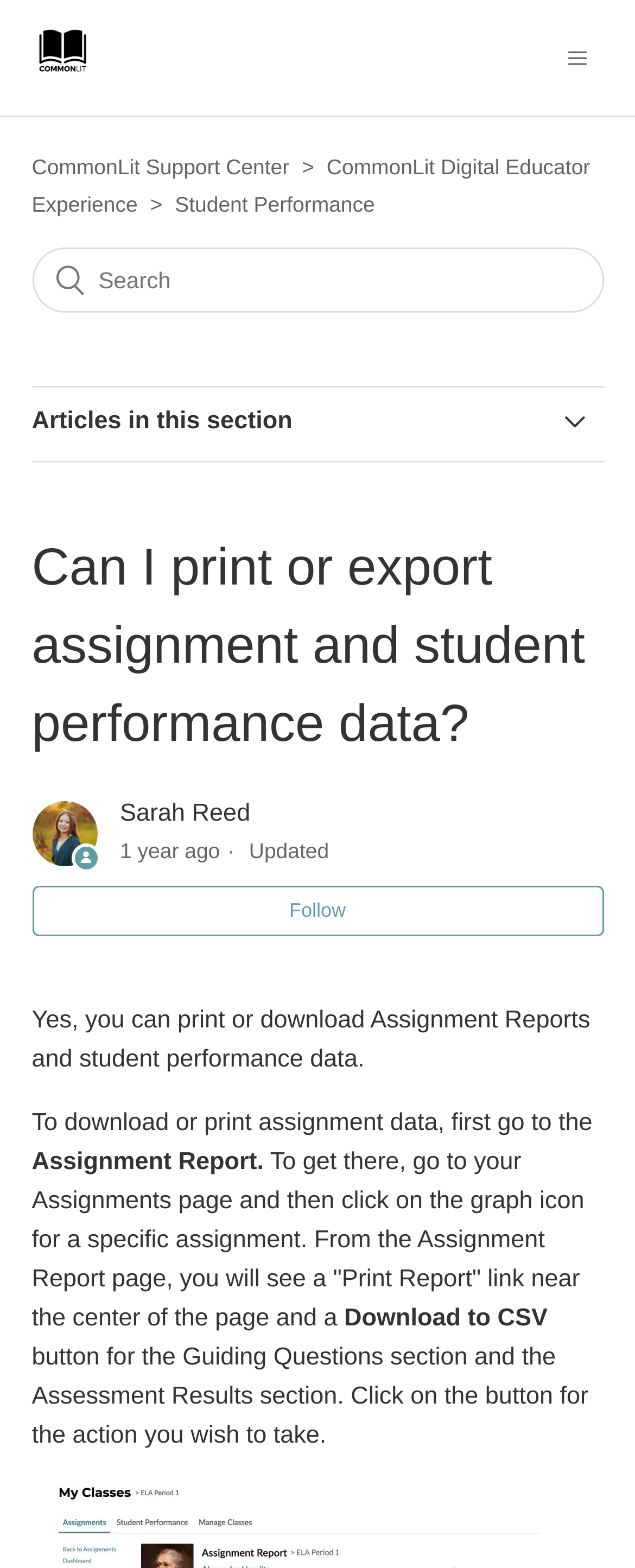Using the information shown in the image, answer the question with as much detail as possible: What is the name of the support center?

I found the answer by looking at the navigation menu on the top left of the webpage, where it says 'CommonLit Support Center'.